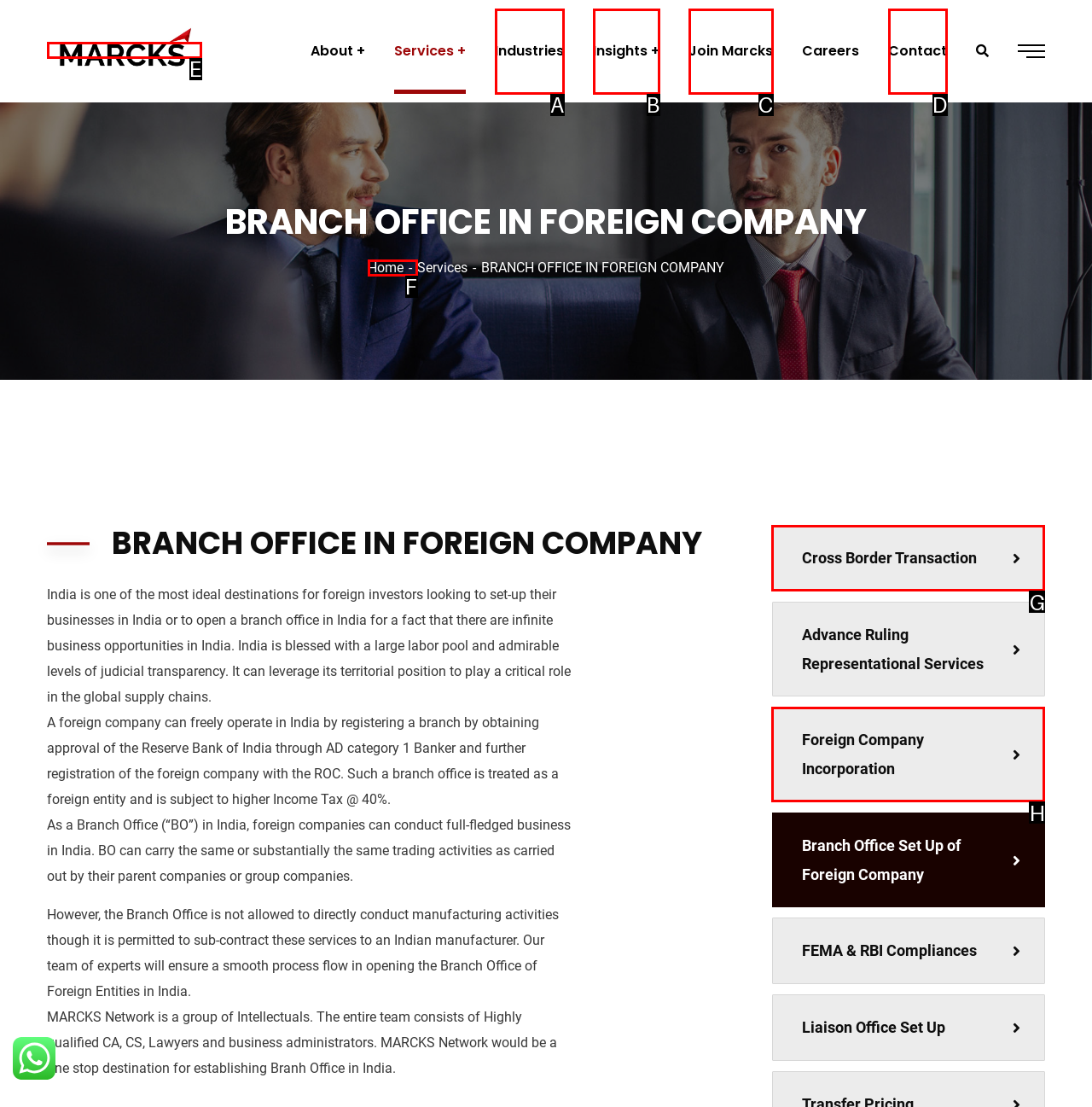From the choices provided, which HTML element best fits the description: title="Marcks Network"? Answer with the appropriate letter.

E